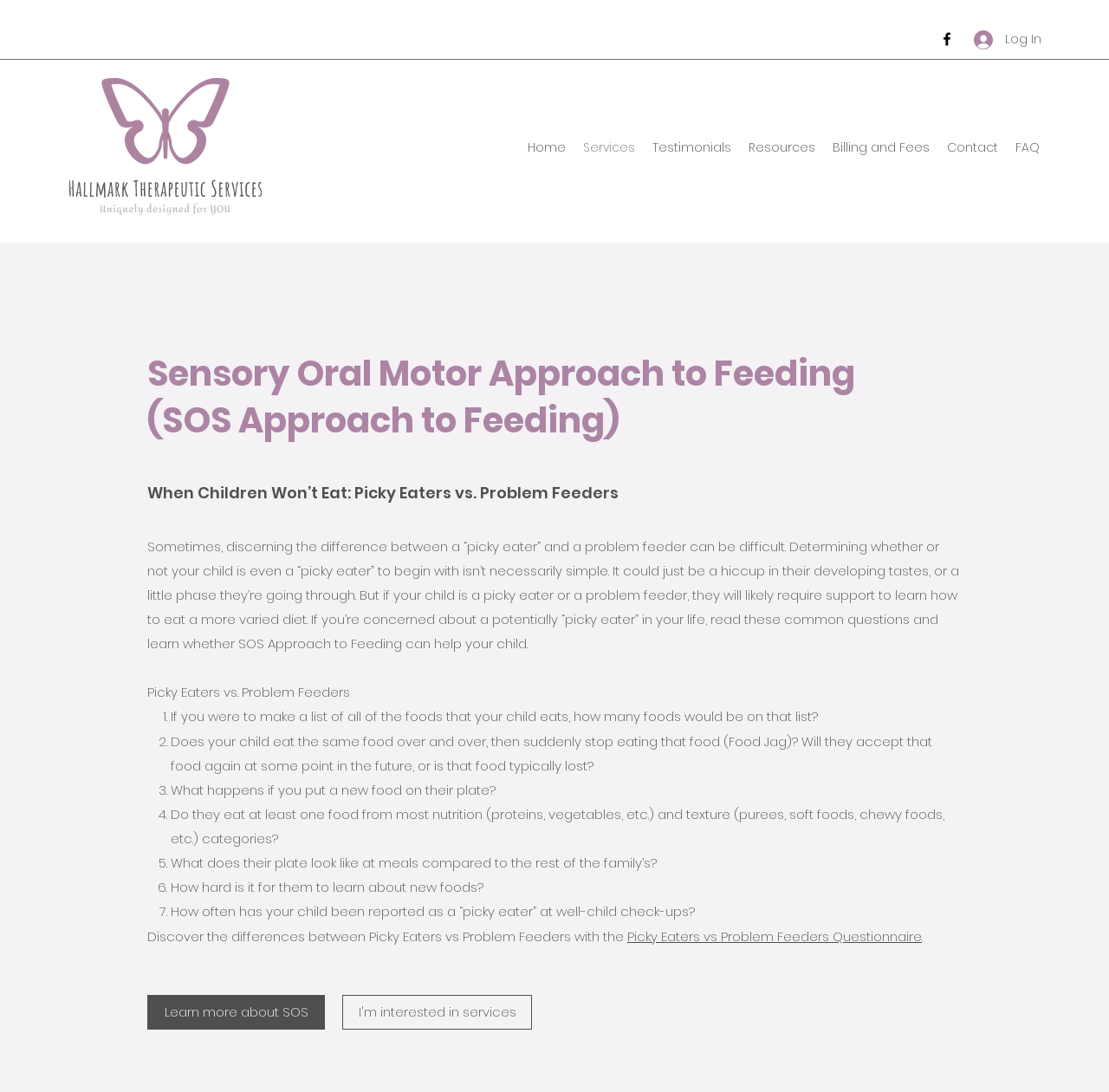Pinpoint the bounding box coordinates of the area that should be clicked to complete the following instruction: "Log in to the website". The coordinates must be given as four float numbers between 0 and 1, i.e., [left, top, right, bottom].

[0.867, 0.022, 0.938, 0.051]